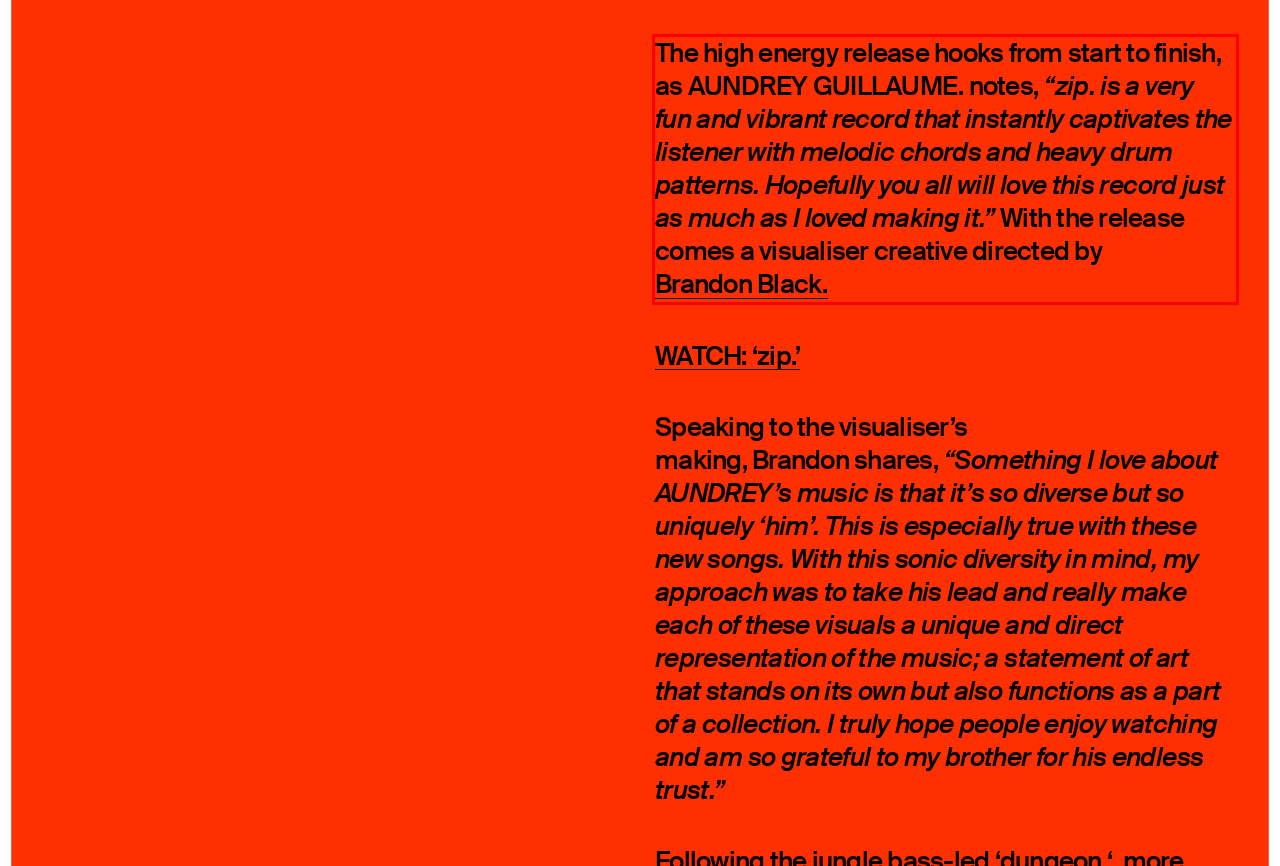Within the screenshot of a webpage, identify the red bounding box and perform OCR to capture the text content it contains.

The high energy release hooks from start to finish, as AUNDREY GUILLAUME. notes, “zip. is a very fun and vibrant record that instantly captivates the listener with melodic chords and heavy drum patterns. Hopefully you all will love this record just as much as I loved making it.” With the release comes a visualiser creative directed by Brandon Black.